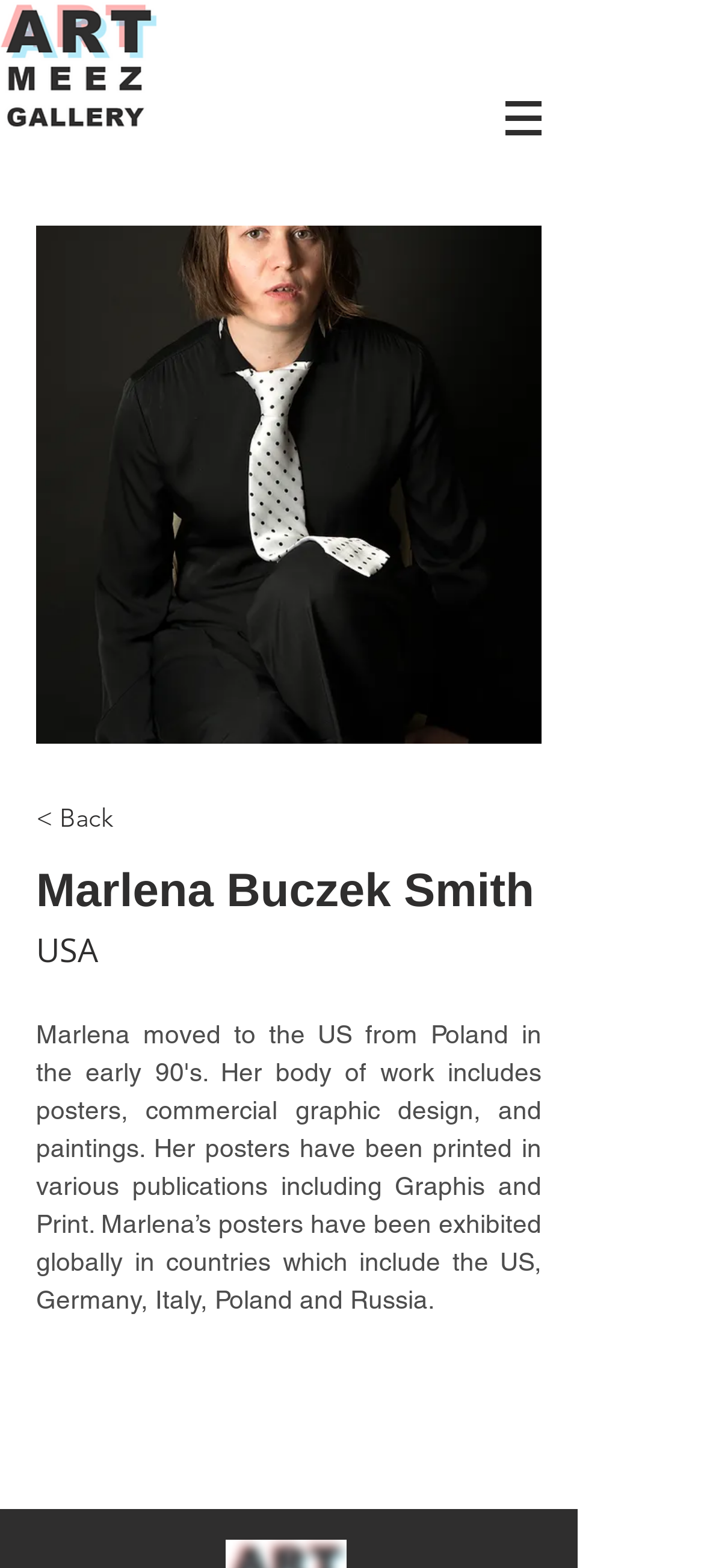What is the name of the artist?
Answer the question with detailed information derived from the image.

I found the answer by looking at the heading element 'Marlena Buczek Smith' which is a sub-element of the main element, indicating that it is a title or a name. Additionally, the image element 'Marlena Buczek Smith photo.jpg' is also a sub-element of the main element, suggesting that the artist's name is Marlena Buczek Smith.